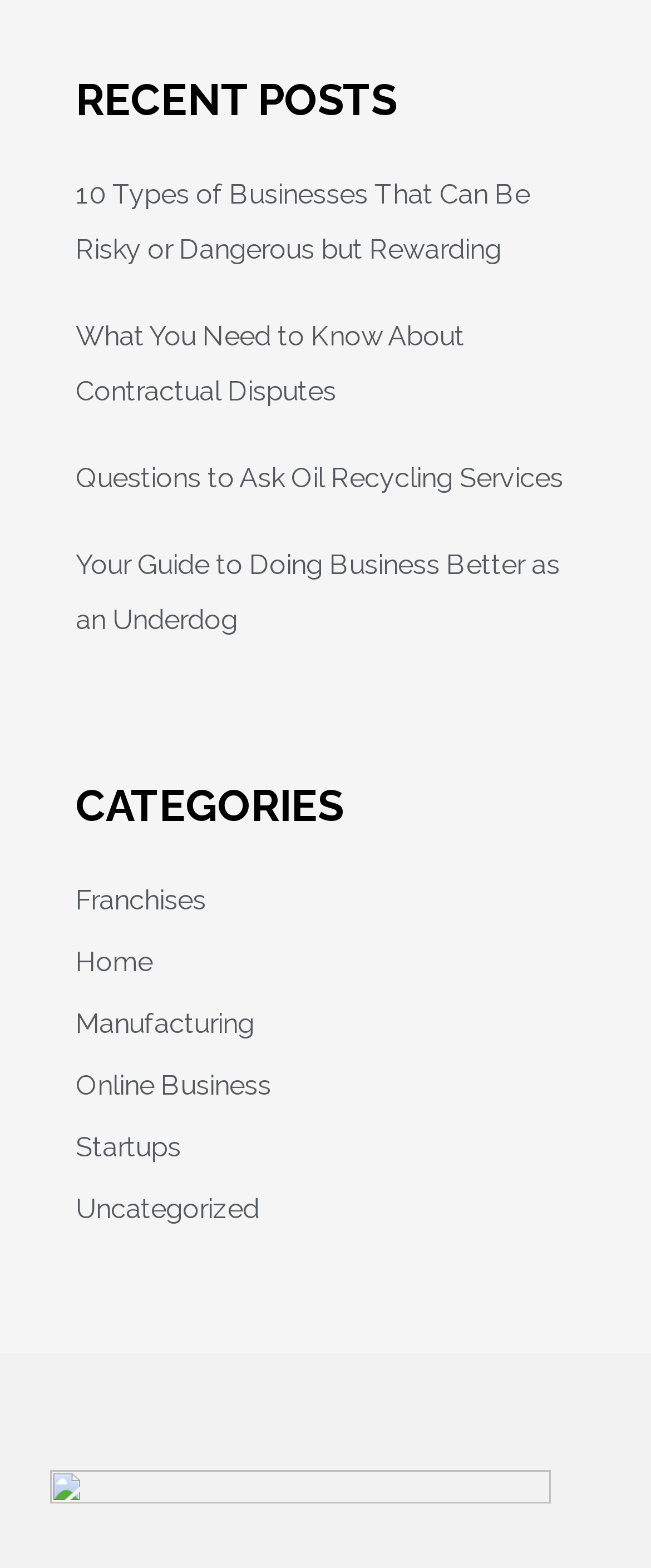What is the category of the first post?
Use the image to answer the question with a single word or phrase.

Uncategorized